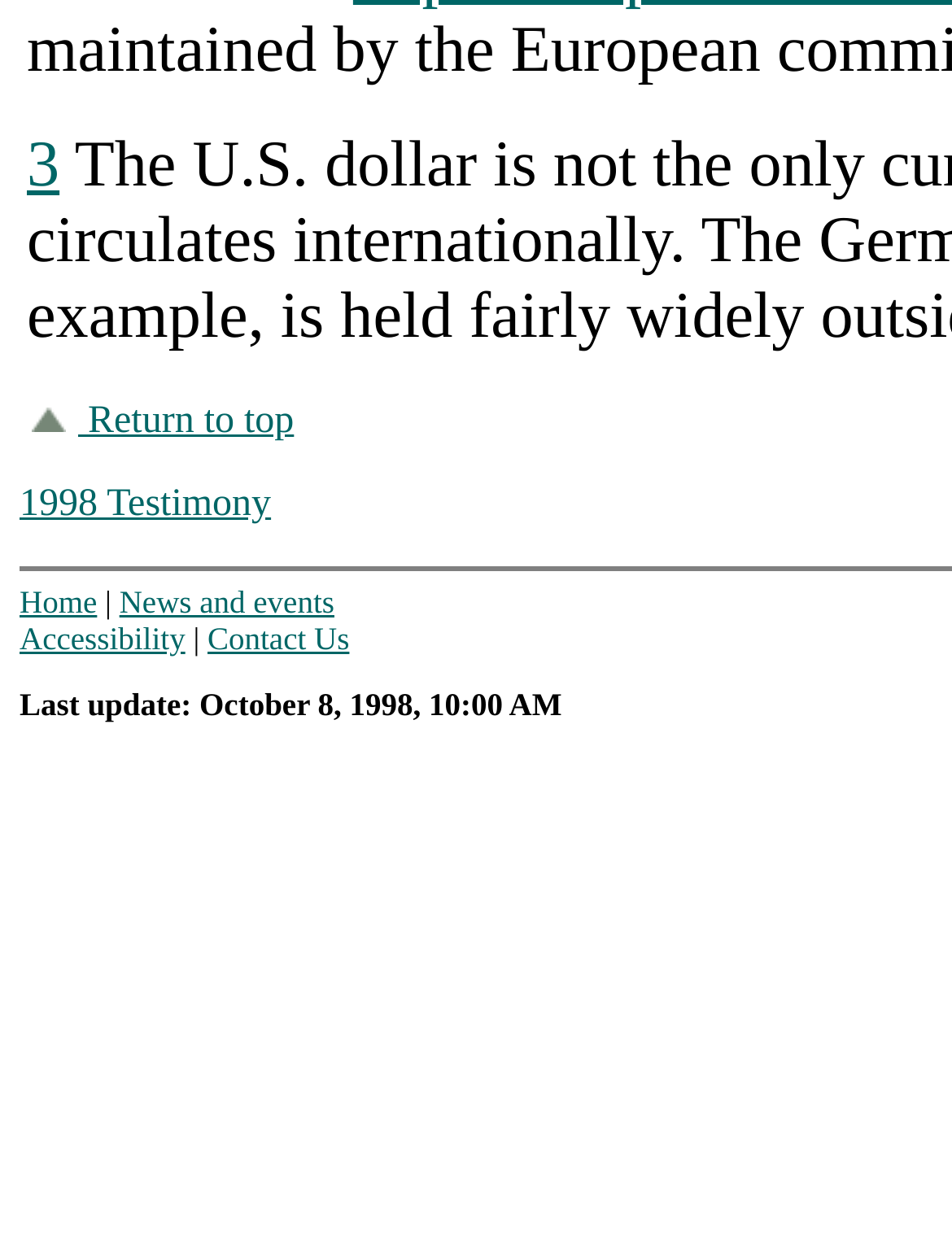Locate the bounding box coordinates of the area that needs to be clicked to fulfill the following instruction: "Contact Us". The coordinates should be in the format of four float numbers between 0 and 1, namely [left, top, right, bottom].

[0.218, 0.501, 0.367, 0.531]